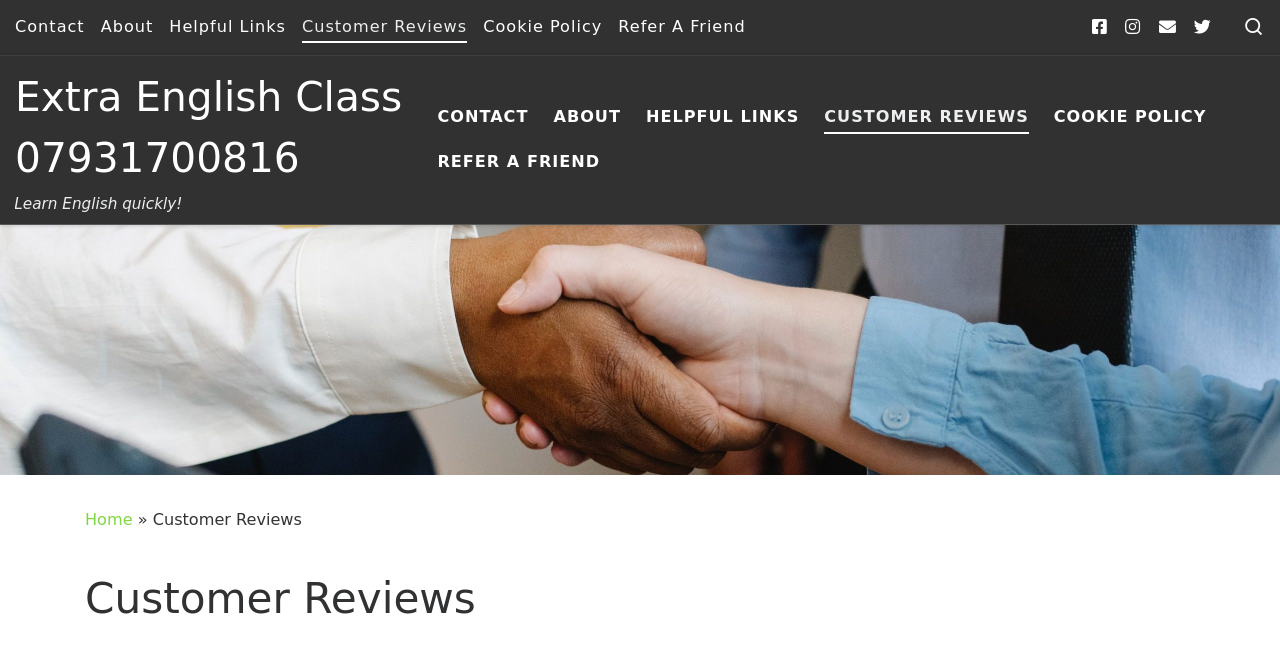Use a single word or phrase to respond to the question:
How many social media platforms are linked on this page?

4